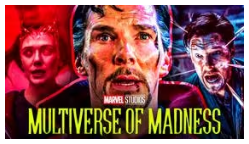Summarize the image with a detailed caption.

The image features a dramatic promotional poster for "Doctor Strange in the Multiverse of Madness," a Marvel Studios film that delves into the complexities of alternate realities. The central character, Doctor Strange, portrayed by Benedict Cumberbatch, is depicted with a tense expression, surrounded by vibrant, swirling colors that evoke a sense of chaos and urgency. Flanking him, other characters add to the intensity: a woman with a distressed look on her face, and another version of Doctor Strange appearing alarmed. The title "MULTIVERSE OF MADNESS" prominently displays in bold yellow letters at the bottom, signaling the film's adventurous and supernatural themes. This captivating image sets the tone for the thrilling journey that awaits viewers as Doctor Strange navigates challenges across the multiverse.